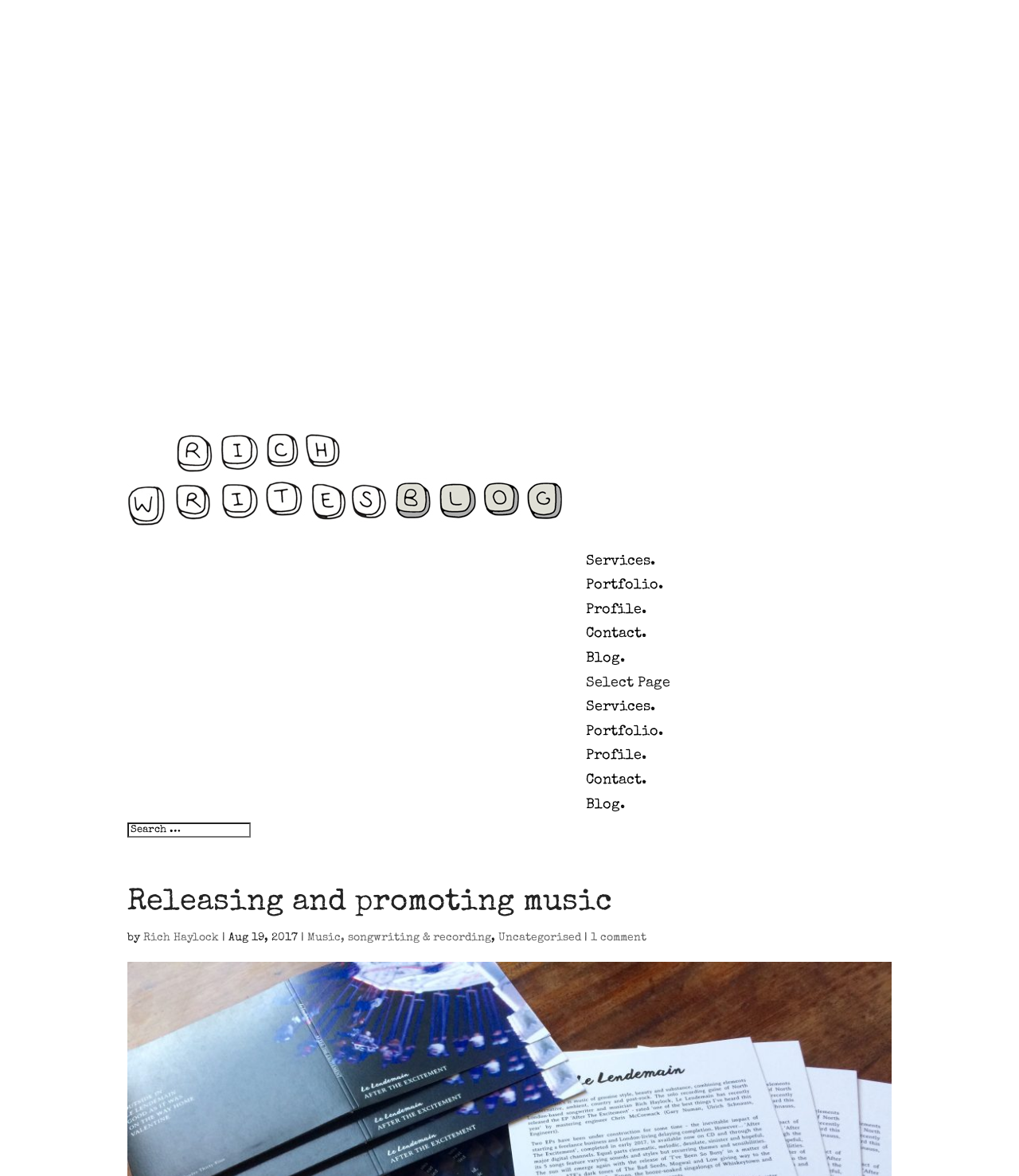Identify the bounding box coordinates of the element that should be clicked to fulfill this task: "search for music". The coordinates should be provided as four float numbers between 0 and 1, i.e., [left, top, right, bottom].

[0.125, 0.695, 0.875, 0.715]